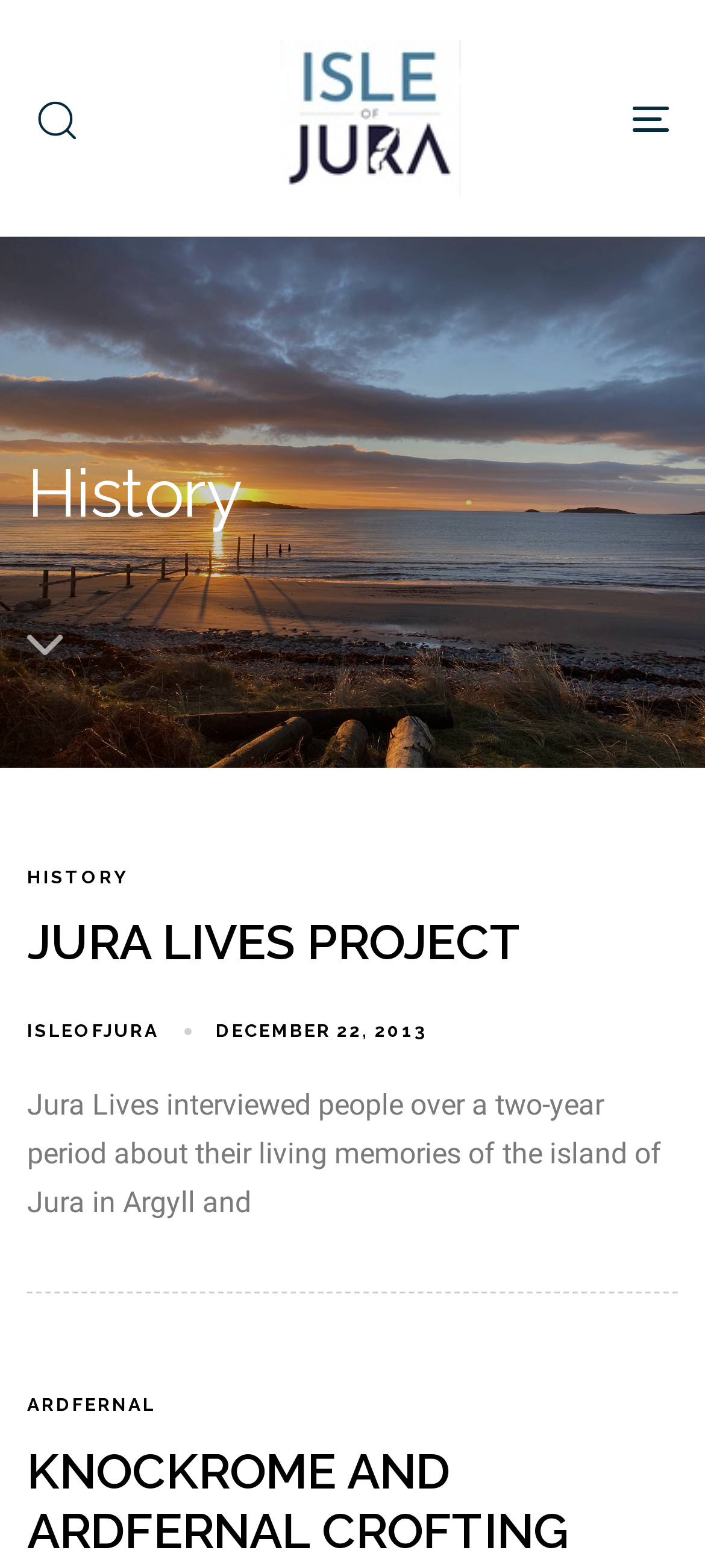Indicate the bounding box coordinates of the element that needs to be clicked to satisfy the following instruction: "Visit Isle of Jura". The coordinates should be four float numbers between 0 and 1, i.e., [left, top, right, bottom].

[0.35, 0.0, 0.65, 0.151]